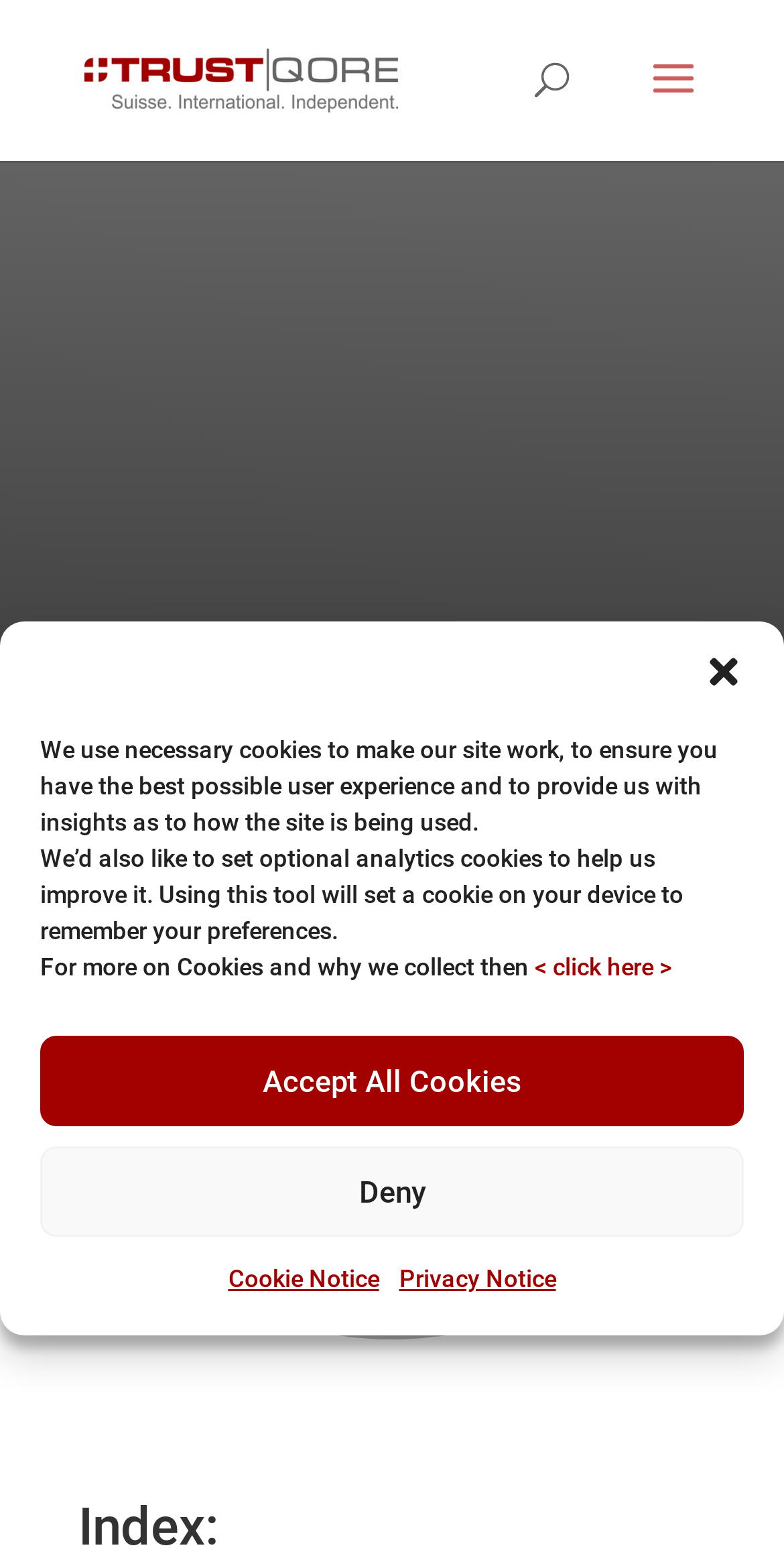What is the name of the location?
Based on the image, give a concise answer in the form of a single word or short phrase.

Mauritius